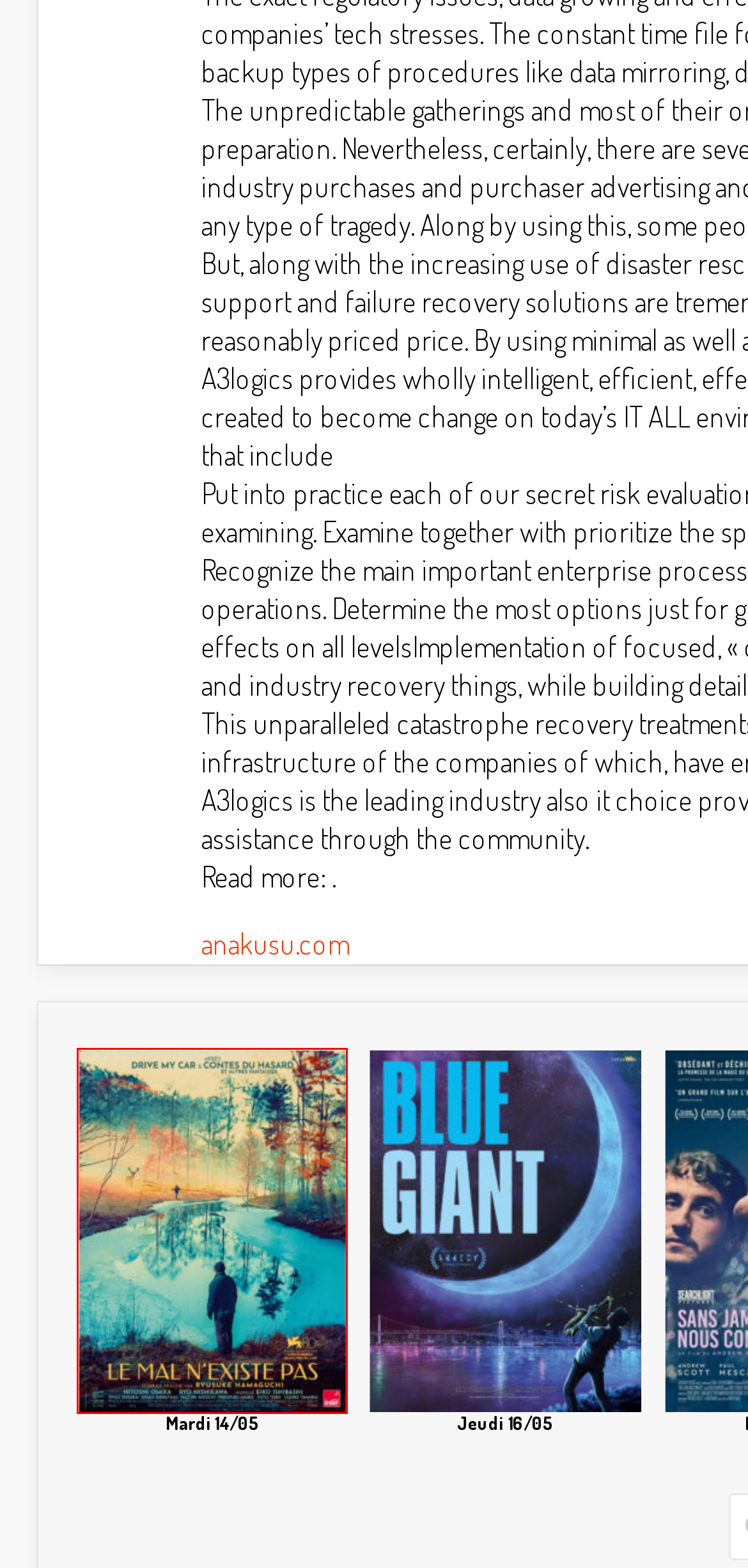Review the webpage screenshot provided, noting the red bounding box around a UI element. Choose the description that best matches the new webpage after clicking the element within the bounding box. The following are the options:
A. Ciné-Club Valenciennes – Art & Essai
B. Ciné-Club Valenciennes – Art & Essai  » Programme
C. Ciné-Club Valenciennes – Art & Essai BLUE GIANT
D. Ciné-Club Valenciennes – Art & Essai UNE FAMILLE
E. Ciné-Club Valenciennes – Art & Essai SANS JAMAIS NOUS CONNAÎTRE
F. Ciné-Club Valenciennes – Art & Essai  » Tarifs : mode d’emploi
G. Ciné-Club Valenciennes – Art & Essai LE MAL N’EXISTE PAS
H. Ciné-Club Valenciennes – Art & Essai LES CARNETS DE SIEGFRIED

G